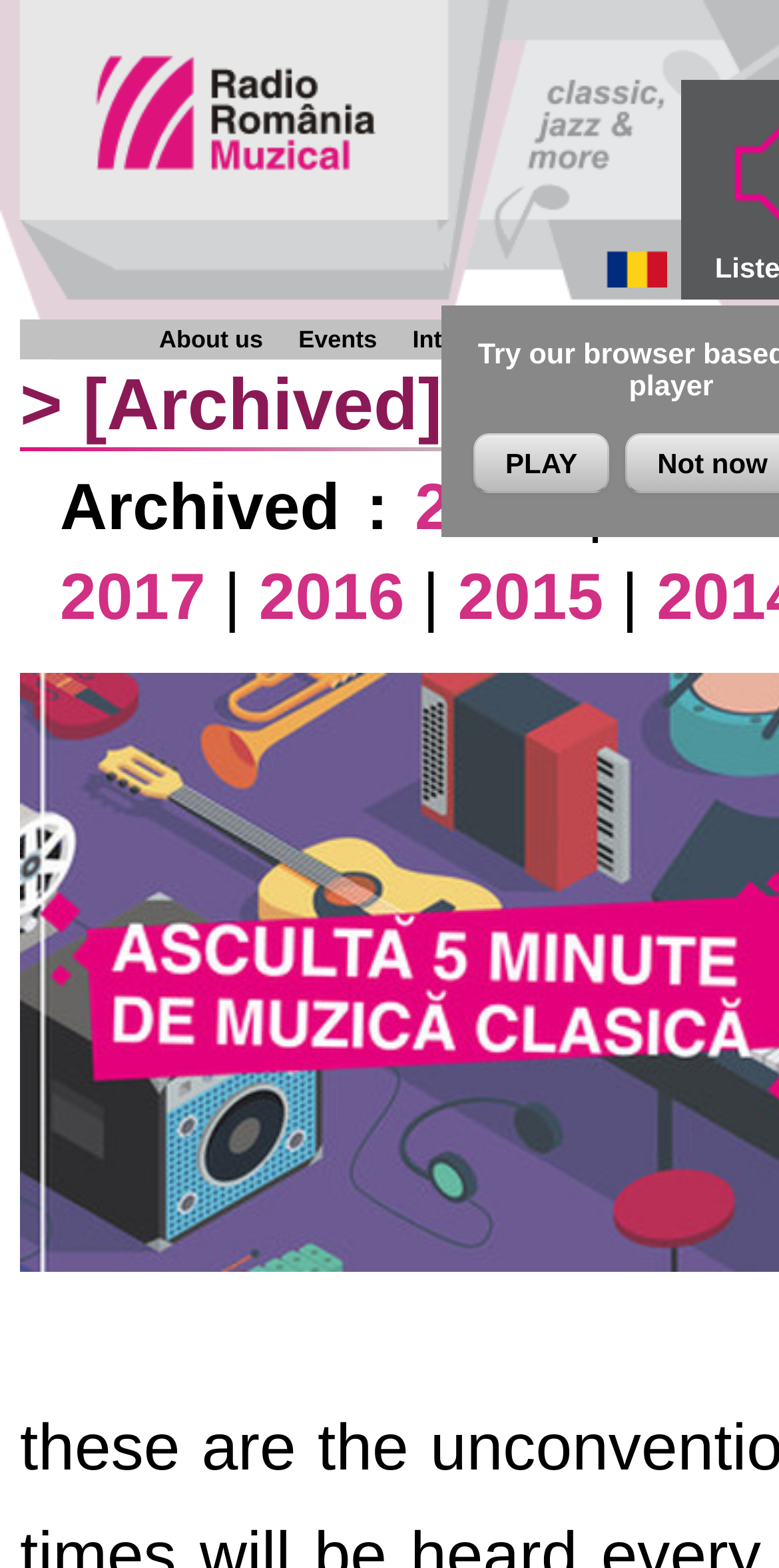Answer the question below with a single word or a brief phrase: 
What is the purpose of the 'PLAY' button?

To play music